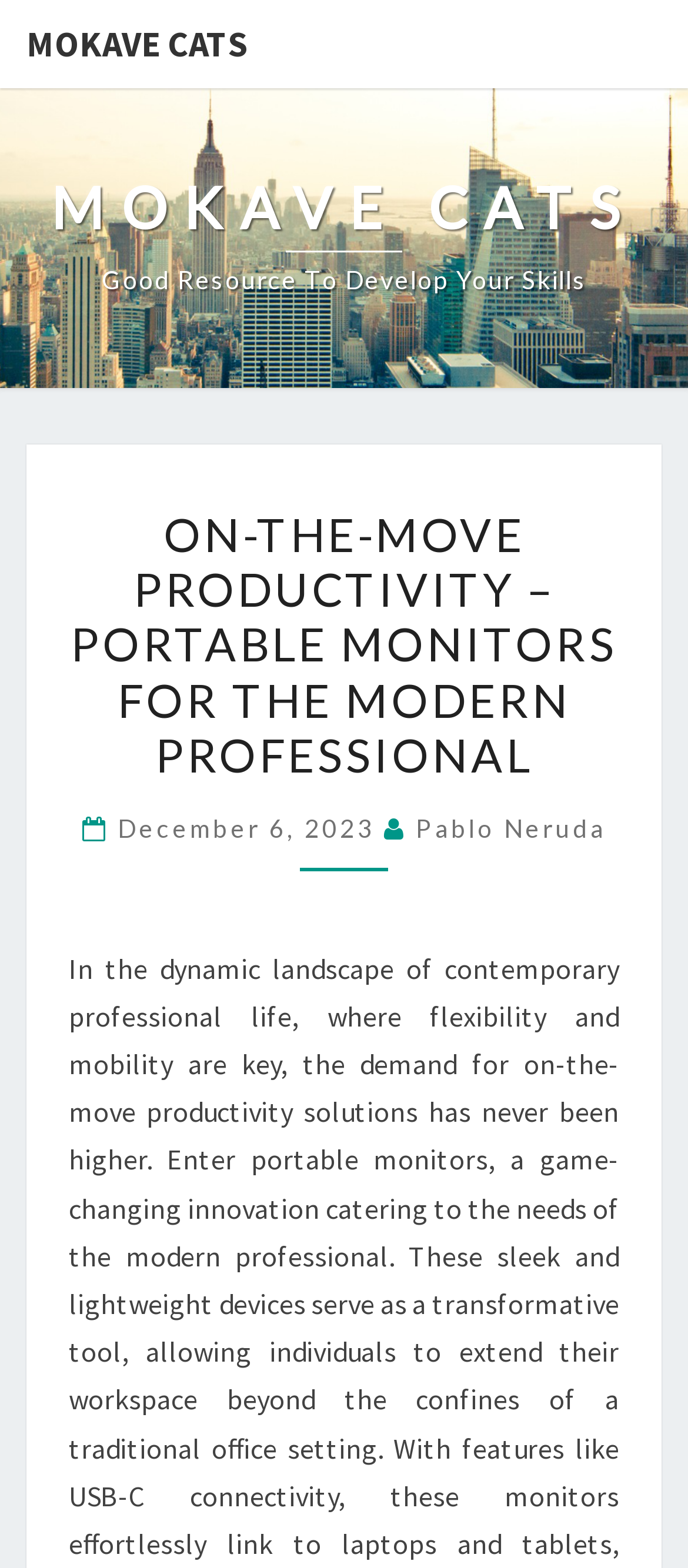Calculate the bounding box coordinates of the UI element given the description: "Mokave Cats".

[0.0, 0.0, 0.397, 0.056]